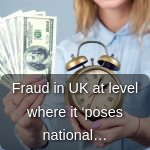Paint a vivid picture of the image with your description.

The image features a person holding a stack of cash in one hand and an alarm clock in the other, emphasizing the urgency of financial matters. The overlay text states, "Fraud in UK at level where it 'poses national…'," highlighting concerns regarding the rising incidence of fraud in the UK. This visual representation underscores the serious implications of financial scams, suggesting a significant impact on individuals and broader societal concerns regarding security and trust in financial institutions. The image conveys a sense of alarm and the pressing need for awareness and protective measures against fraud.